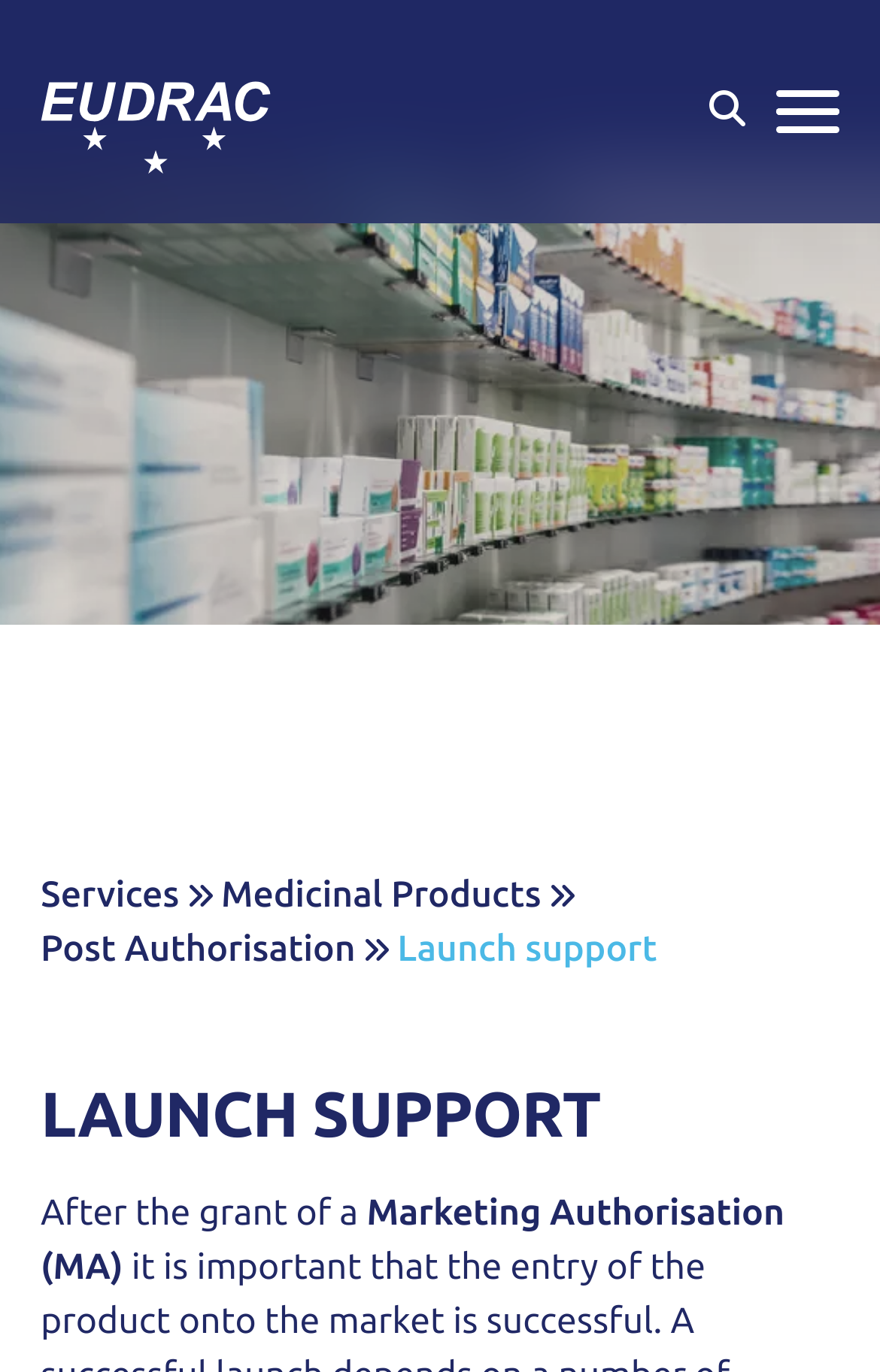Using the format (top-left x, top-left y, bottom-right x, bottom-right y), and given the element description, identify the bounding box coordinates within the screenshot: Early Access Program (EAP)

[0.231, 0.298, 0.732, 0.338]